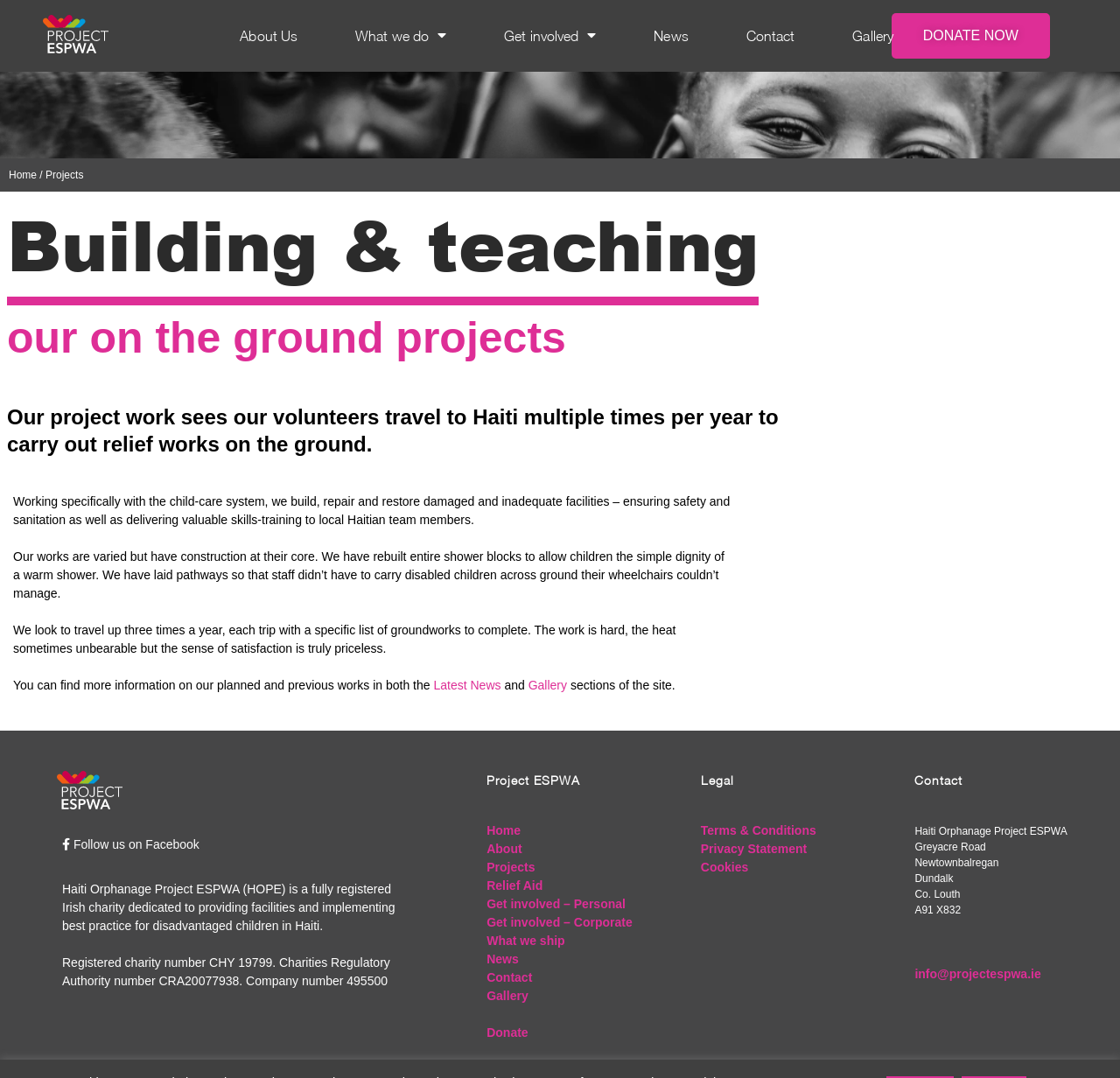Provide the bounding box coordinates for the area that should be clicked to complete the instruction: "Donate now".

[0.796, 0.012, 0.937, 0.054]